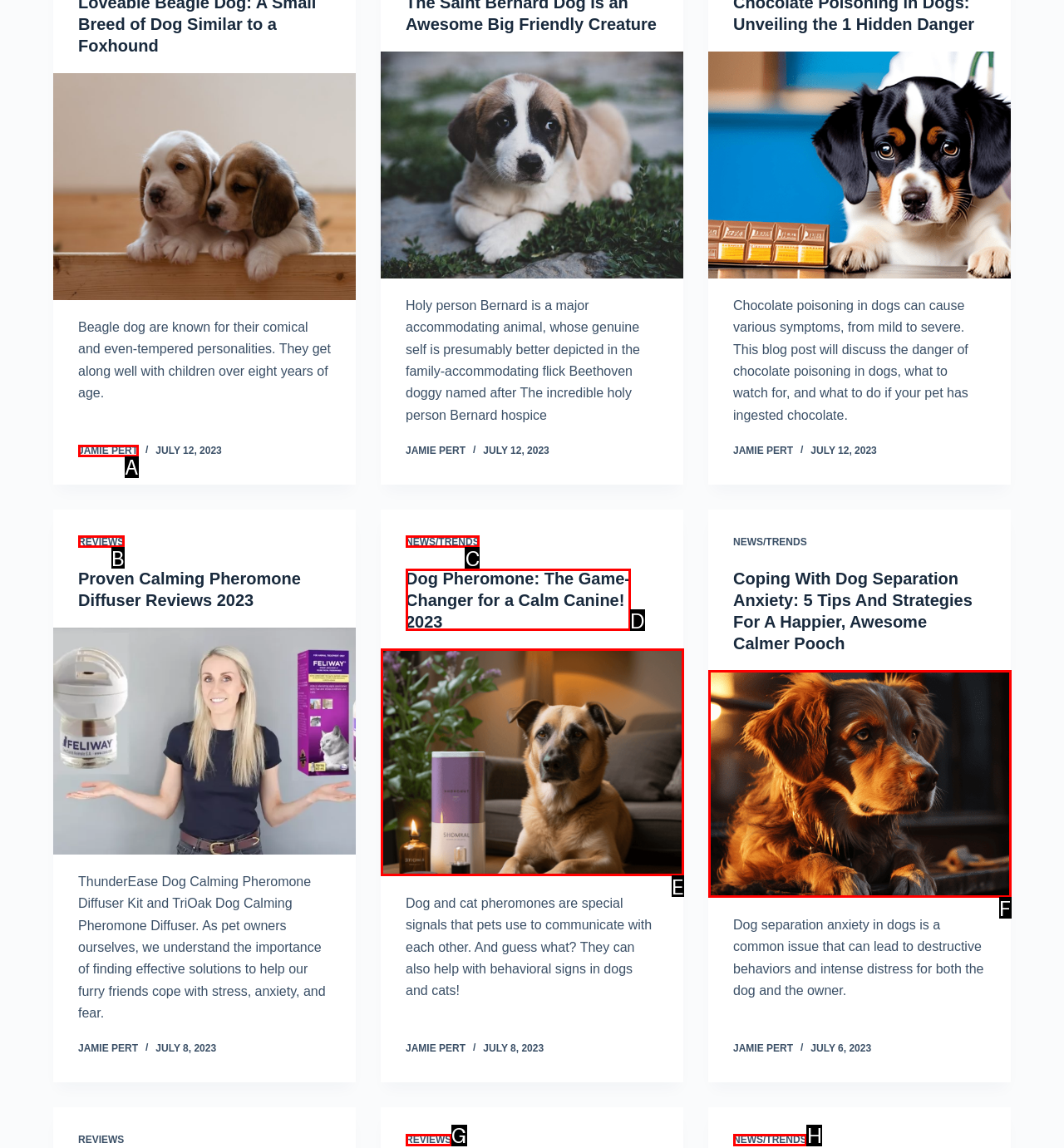Tell me which one HTML element best matches the description: Jamie Pert
Answer with the option's letter from the given choices directly.

A